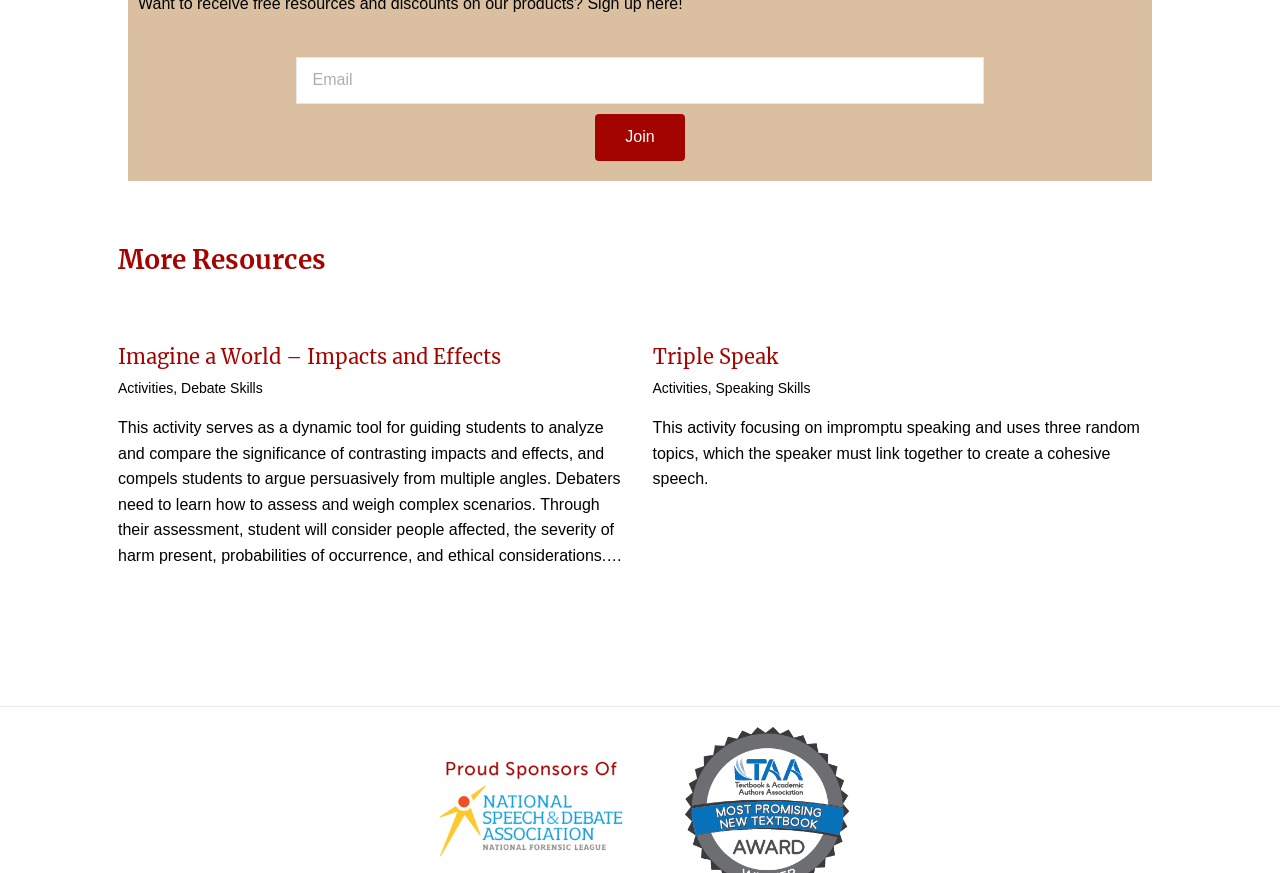Could you provide the bounding box coordinates for the portion of the screen to click to complete this instruction: "go to COUNTRY STANDARD TIME"?

None